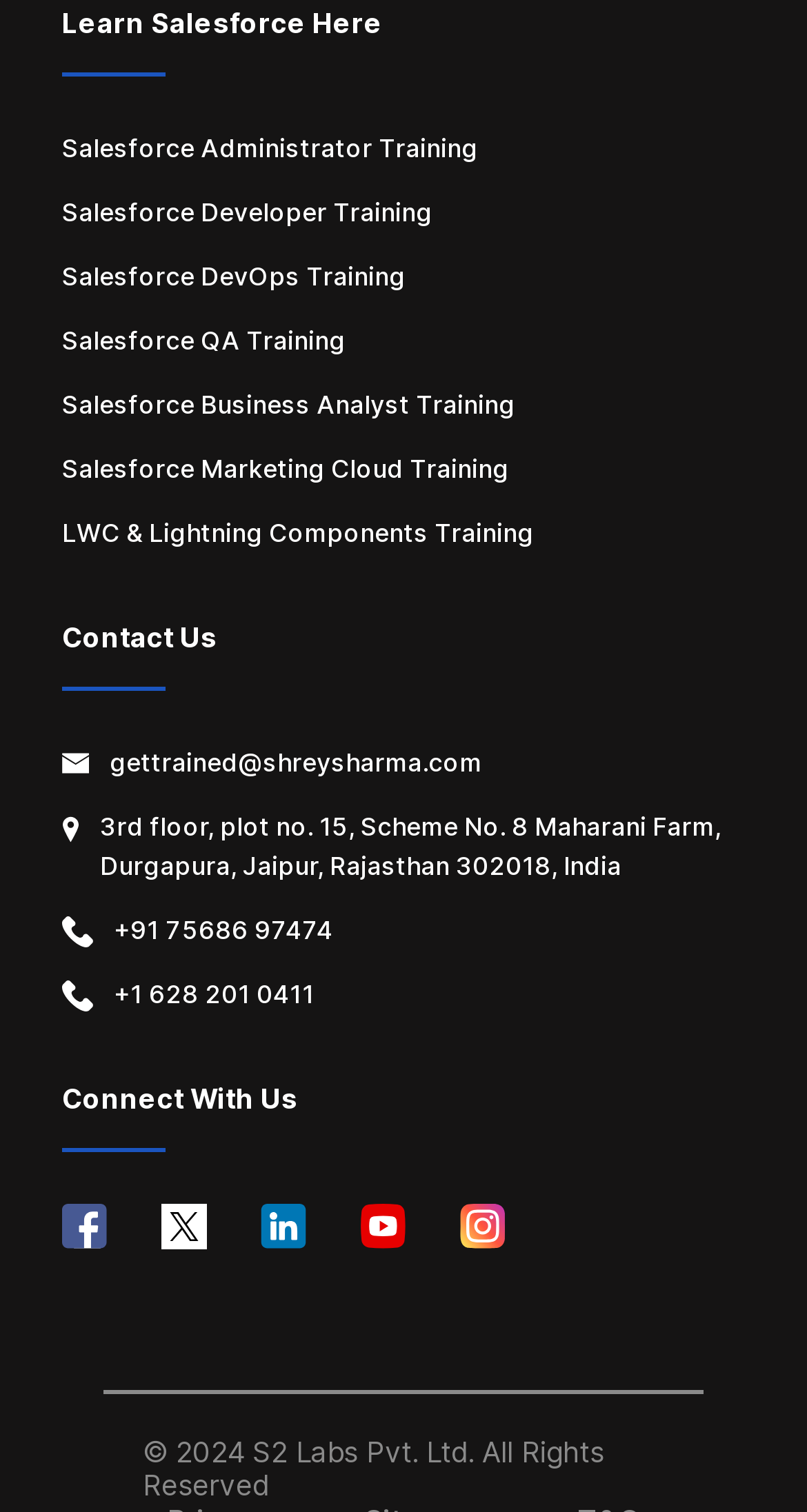Locate the coordinates of the bounding box for the clickable region that fulfills this instruction: "Read the blog".

[0.077, 0.112, 0.146, 0.138]